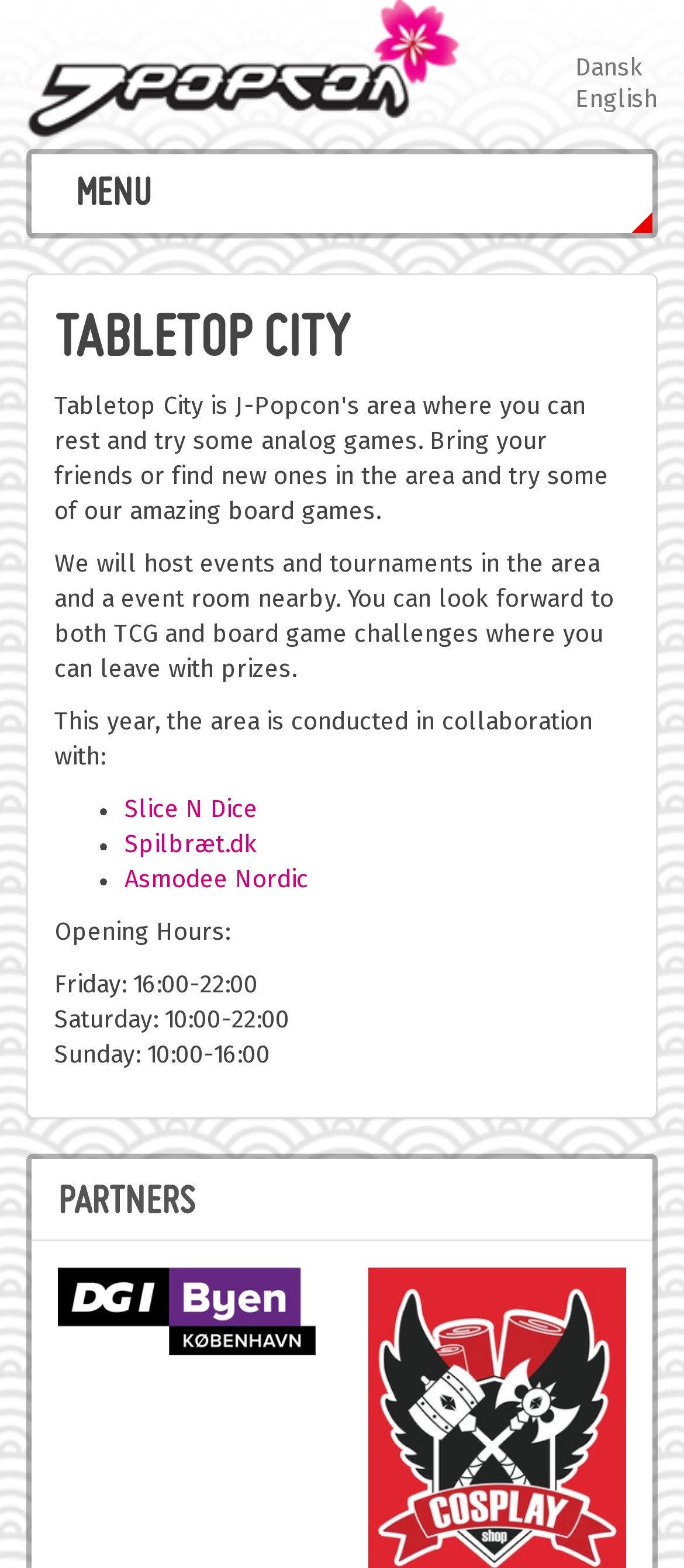Please find the bounding box coordinates of the element that needs to be clicked to perform the following instruction: "view MENU". The bounding box coordinates should be four float numbers between 0 and 1, represented as [left, top, right, bottom].

[0.046, 0.098, 0.954, 0.147]